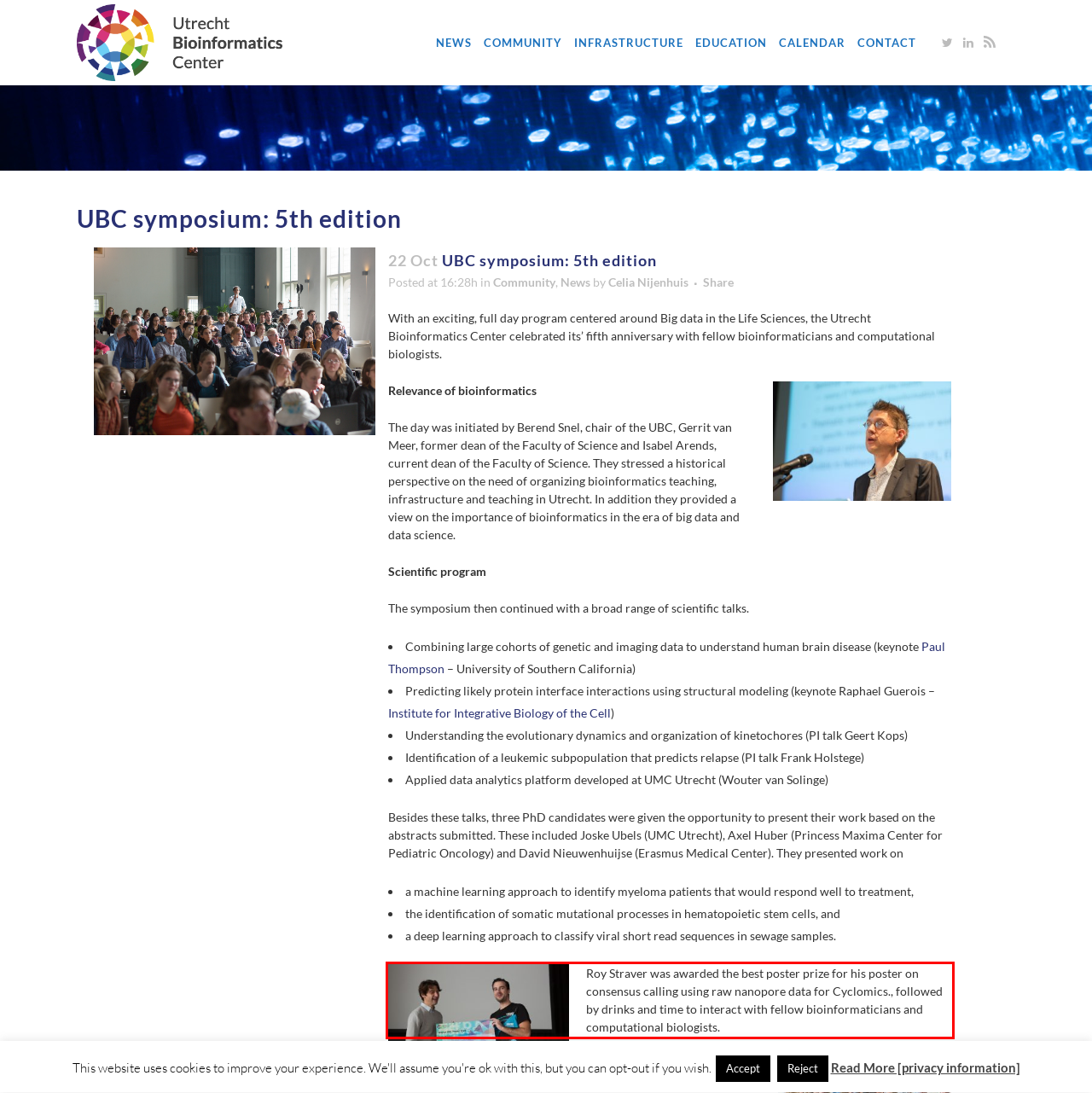Given a webpage screenshot, identify the text inside the red bounding box using OCR and extract it.

Roy Straver was awarded the best poster prize for his poster on consensus calling using raw nanopore data for Cyclomics., followed by drinks and time to interact with fellow bioinformaticians and computational biologists.